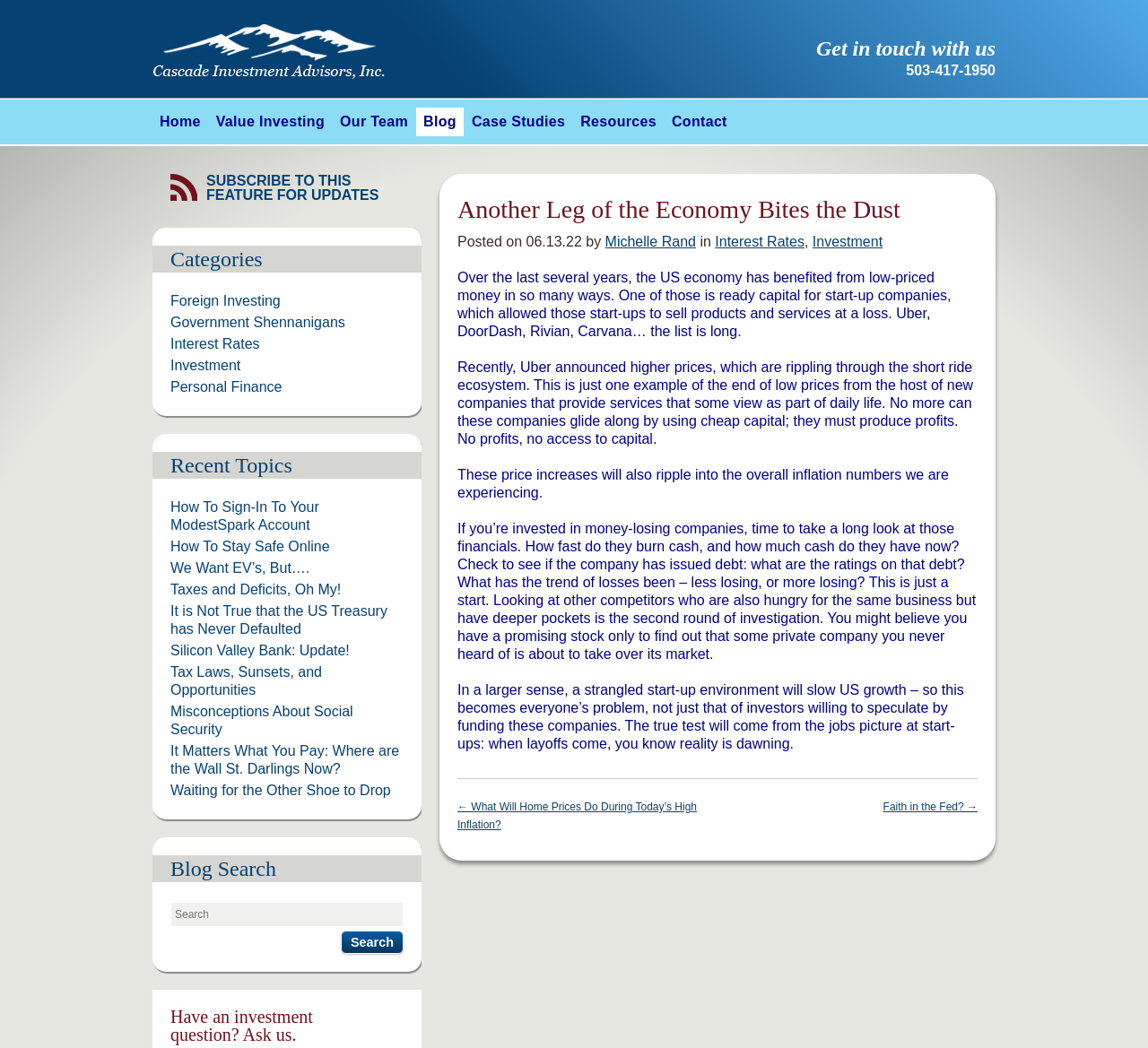Find the bounding box coordinates of the element's region that should be clicked in order to follow the given instruction: "Get in touch with us". The coordinates should consist of four float numbers between 0 and 1, i.e., [left, top, right, bottom].

[0.711, 0.038, 0.867, 0.055]